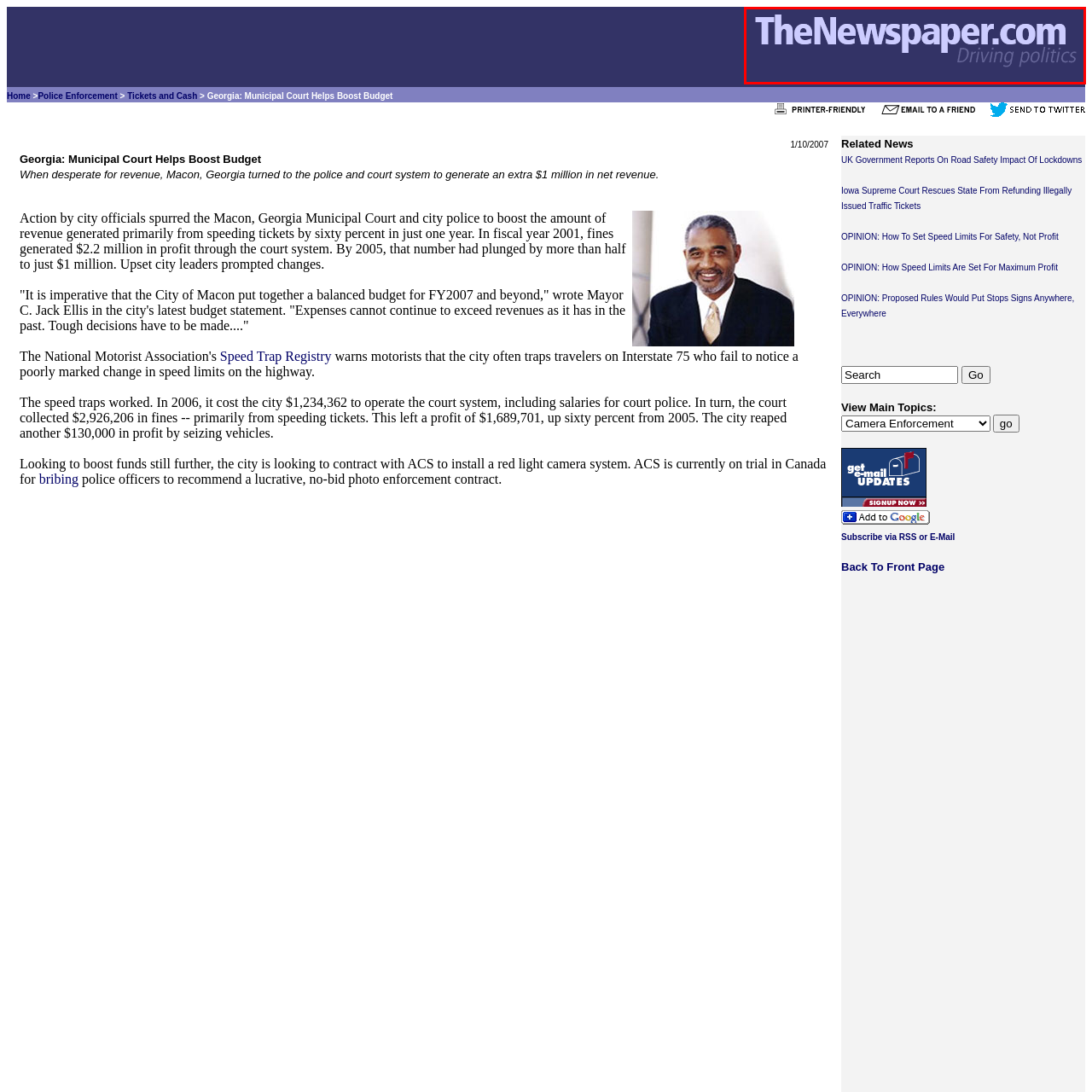Give a detailed account of the visual elements present in the image highlighted by the red border.

The image features the logo of TheNewspaper.com, a publication dedicated to political reporting and analysis, underscored by the tagline "Driving Politics." Displayed in a clean, modern font, the logo is presented against a dark background, highlighting its significance in the realm of political discourse. The design emphasizes a professional and contemporary aesthetic, which aligns with the publication's focus on impactful journalism and commentary on political issues. This branding represents the outlet's commitment to informing readers about political motivations behind various legislative actions and public policies.